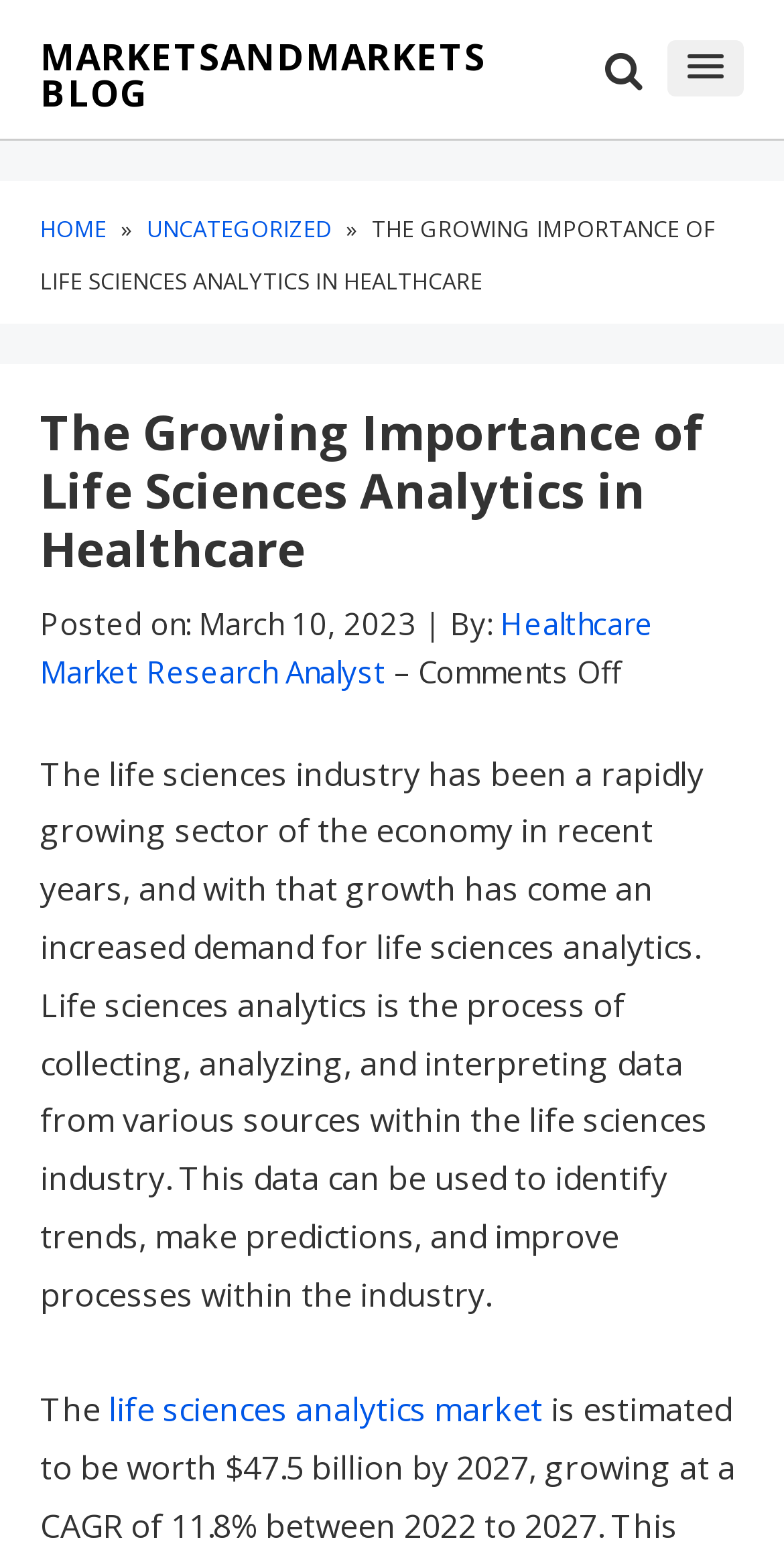What is the author's profession?
Answer briefly with a single word or phrase based on the image.

Healthcare Market Research Analyst